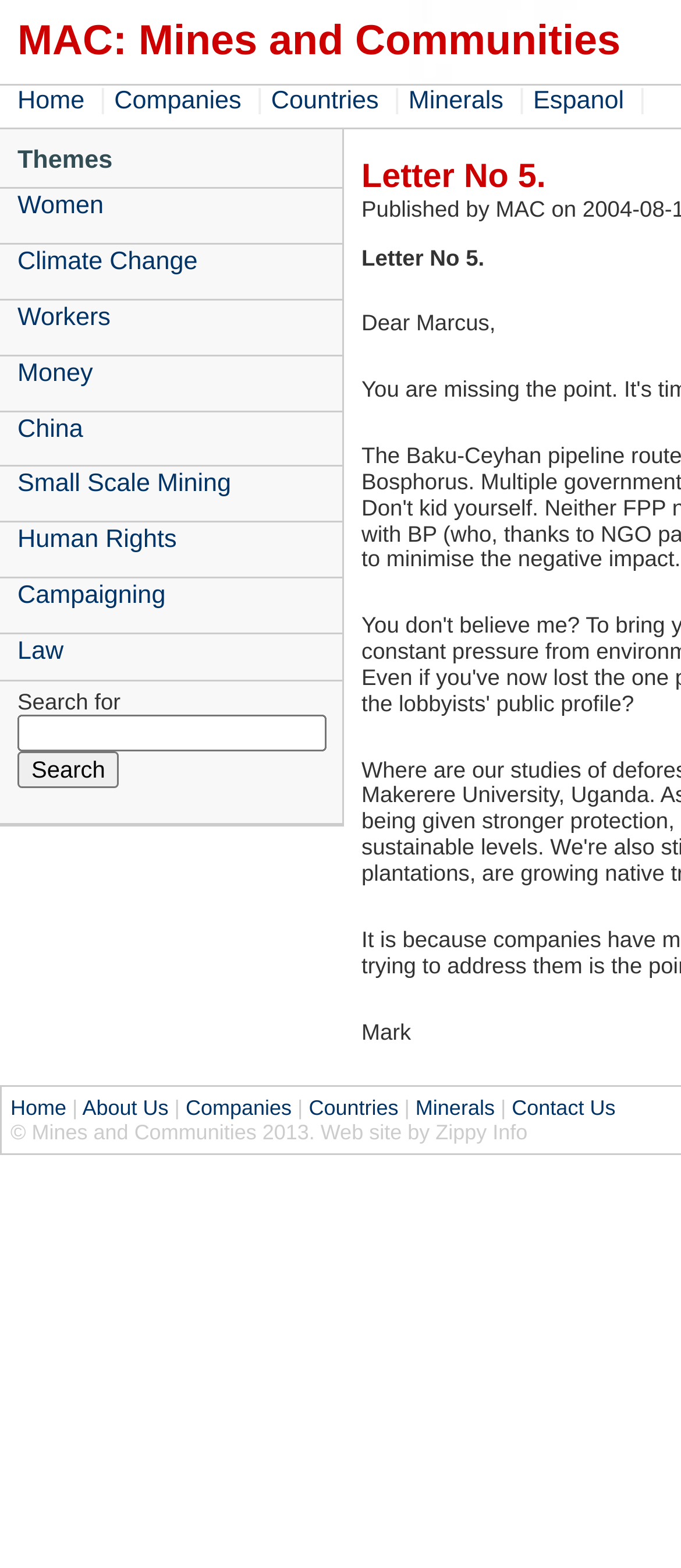Using the given element description, provide the bounding box coordinates (top-left x, top-left y, bottom-right x, bottom-right y) for the corresponding UI element in the screenshot: parent_node: Search for value="Search"

[0.026, 0.48, 0.175, 0.503]